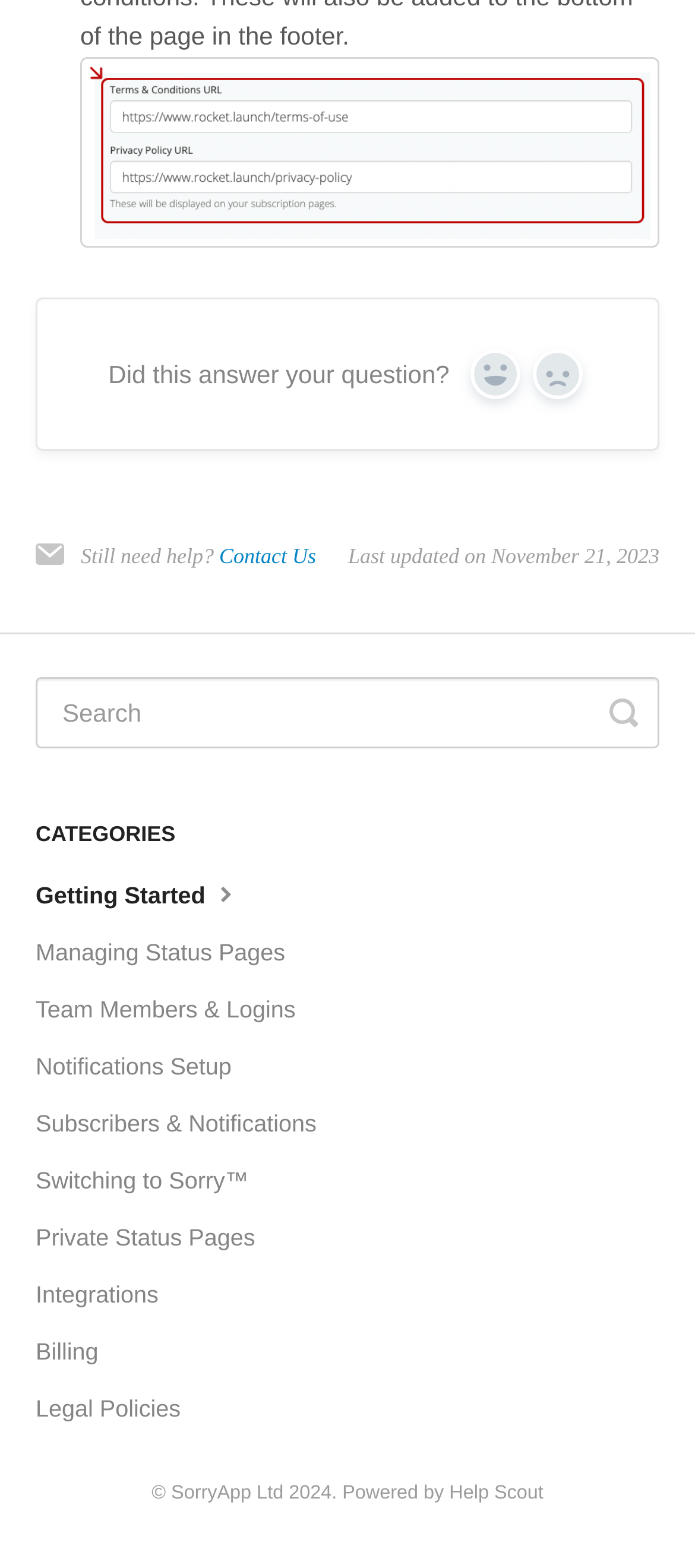Given the element description Yes, identify the bounding box coordinates for the UI element on the webpage screenshot. The format should be (top-left x, top-left y, bottom-right x, bottom-right y), with values between 0 and 1.

[0.677, 0.223, 0.749, 0.255]